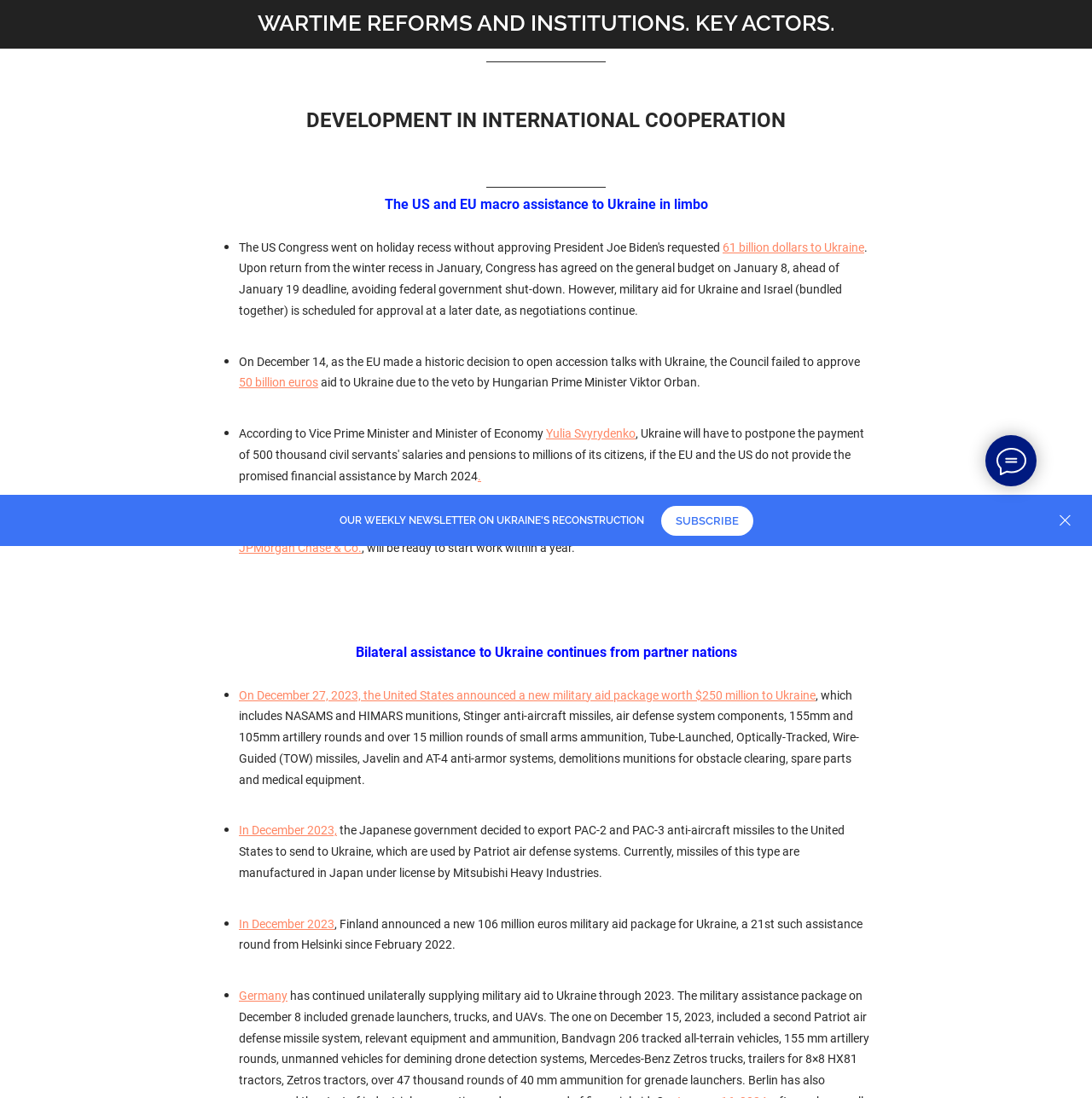Extract the bounding box coordinates for the described element: "61 billion dollars to Ukraine". The coordinates should be represented as four float numbers between 0 and 1: [left, top, right, bottom].

[0.662, 0.219, 0.791, 0.231]